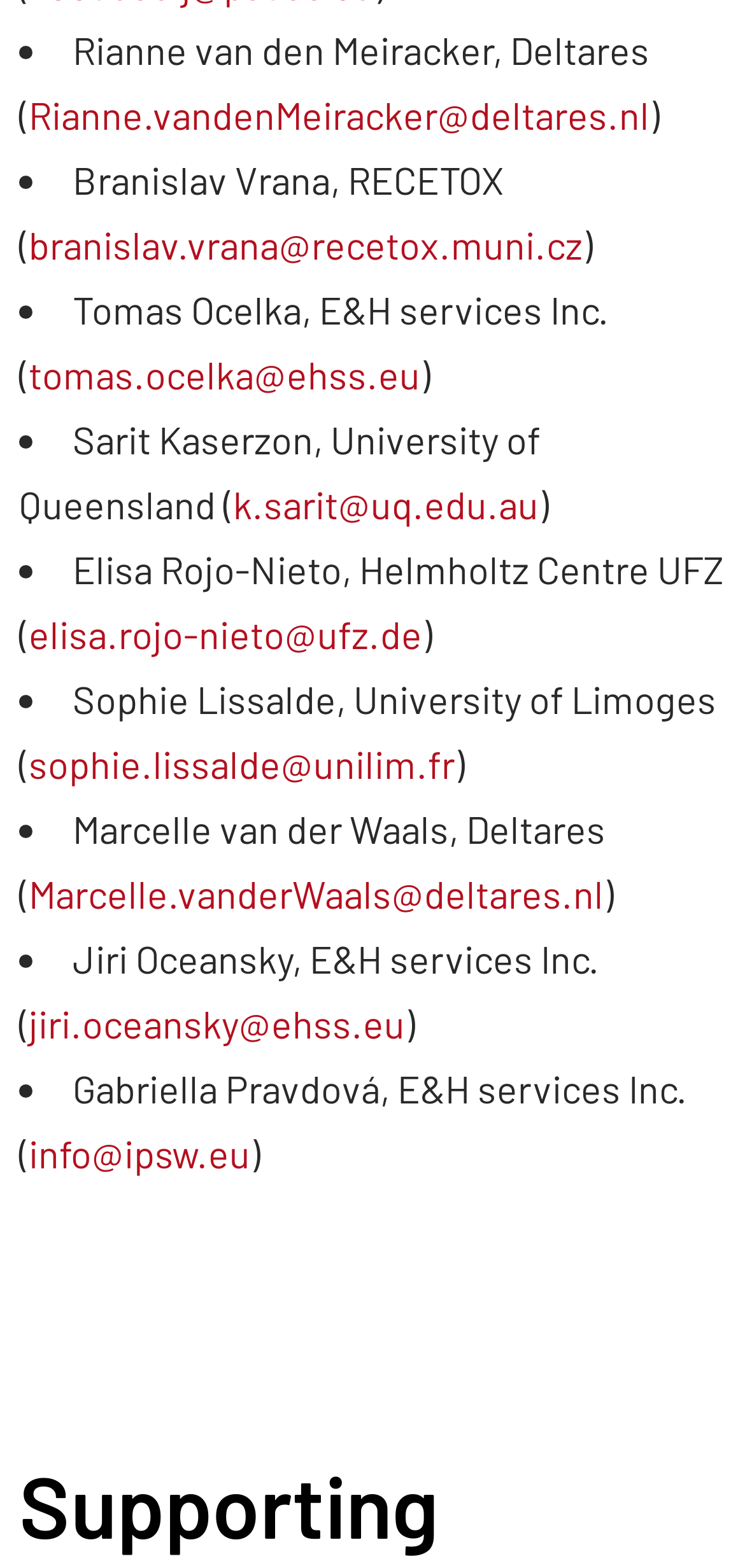What is the bounding box coordinate of the region containing Sarit Kaserzon's email?
Look at the screenshot and respond with one word or a short phrase.

[0.313, 0.307, 0.723, 0.336]